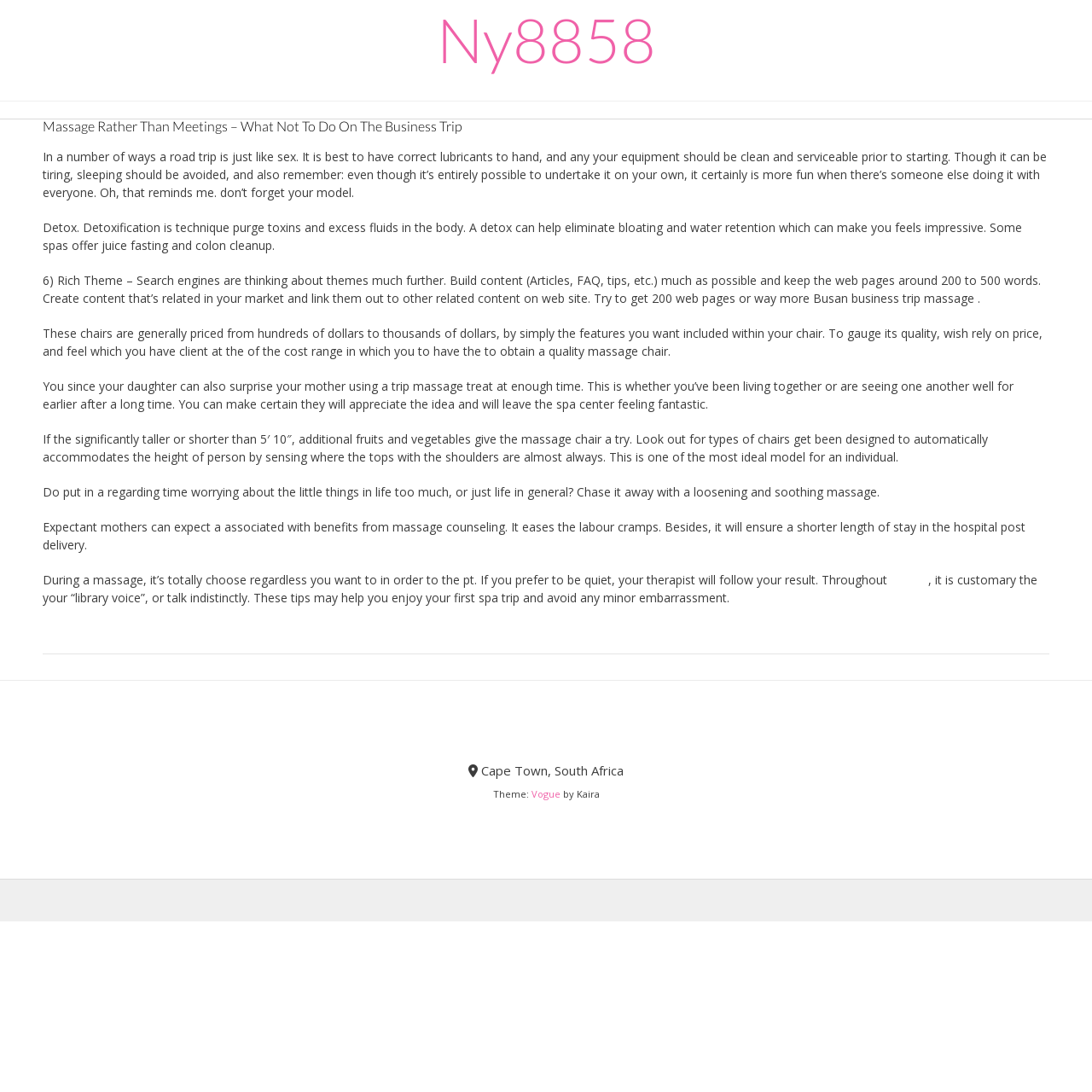Detail the various sections and features present on the webpage.

The webpage appears to be a blog post or article discussing the benefits of massage therapy, particularly in relation to business trips. At the top of the page, there is a heading with the title "Massage Rather Than Meetings – What Not To Do On The Business Trip – Ny8858" and a link with the same text. Below this, there is a series of paragraphs with static text, each discussing a different aspect of massage therapy, such as detoxification, the benefits of massage chairs, and tips for enjoying a spa trip.

There are a total of 9 paragraphs of static text, each with a varying length and content. The text is arranged in a single column, with each paragraph following the previous one in a vertical sequence. The paragraphs are not separated by any clear headings or subheadings, but rather by a slight gap in the vertical spacing.

At the bottom of the page, there is a section with the title "Cape Town, South Africa" and a theme label "Vogue" with a link to the theme. This section appears to be a footer or metadata section, providing information about the article's context or author.

There are no images on the page, and the overall layout is simple and text-heavy. The text is arranged in a clear and readable format, with a consistent font and spacing throughout.